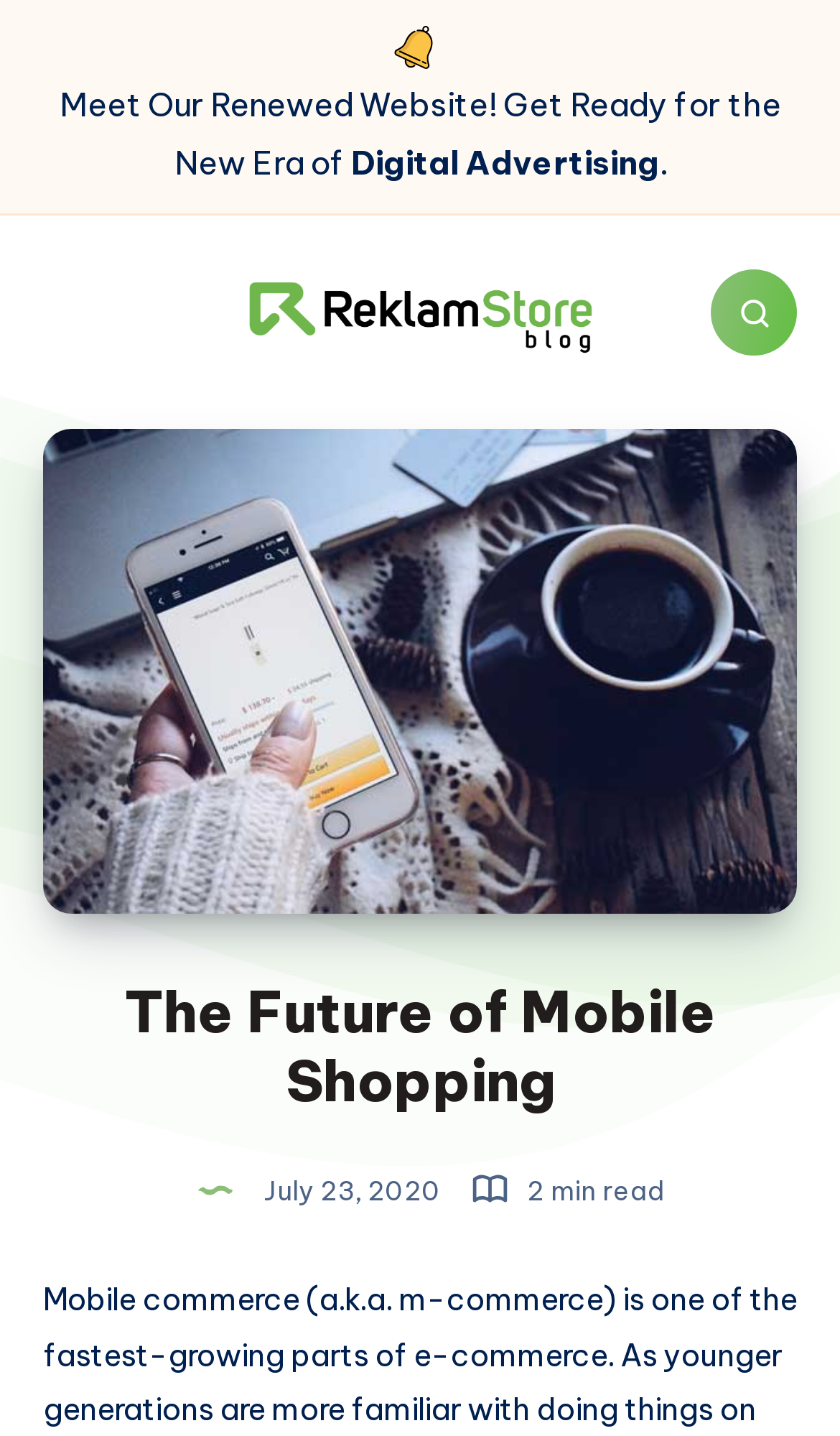What is the name of the blog?
Give a single word or phrase as your answer by examining the image.

ReklamStore Blog